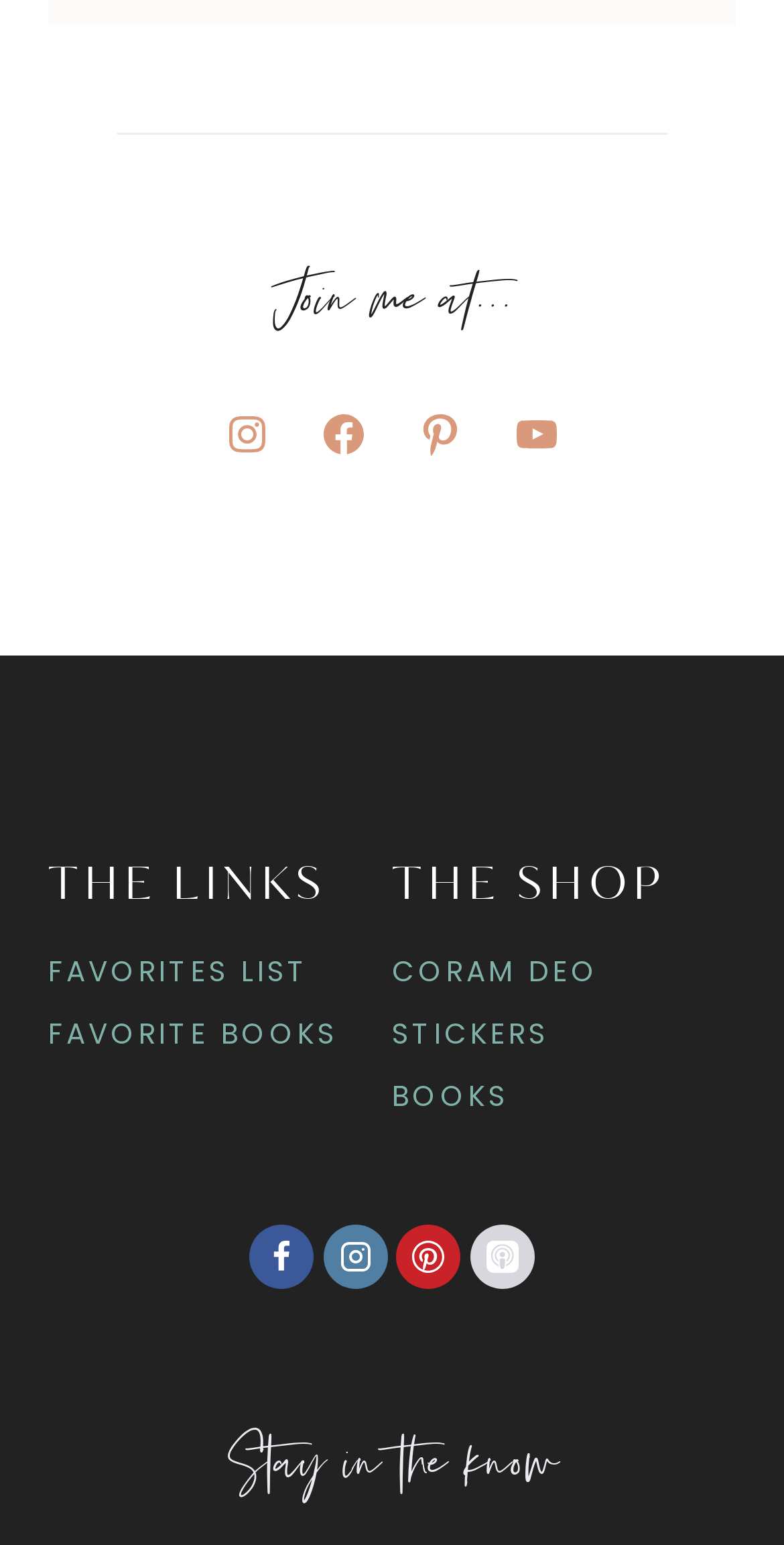Locate the coordinates of the bounding box for the clickable region that fulfills this instruction: "View recent land seekers".

None